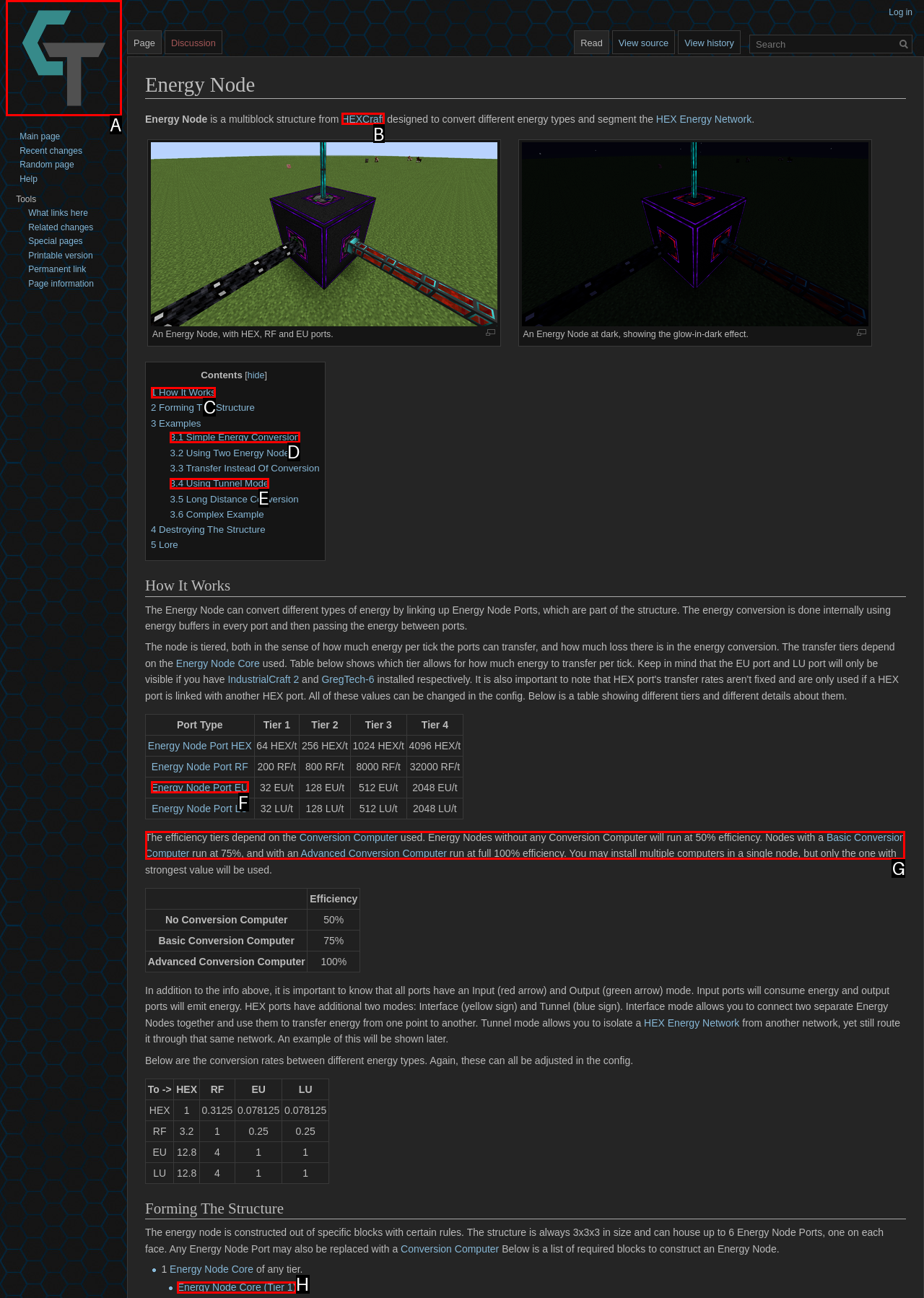Given the task: Go to the HEXCraft page, indicate which boxed UI element should be clicked. Provide your answer using the letter associated with the correct choice.

B